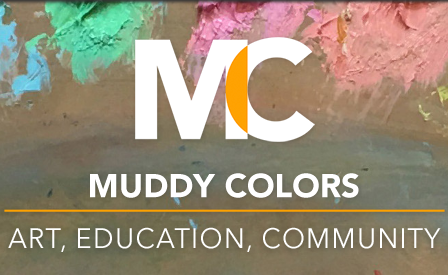What is the font style of the logo?
Using the visual information from the image, give a one-word or short-phrase answer.

modern